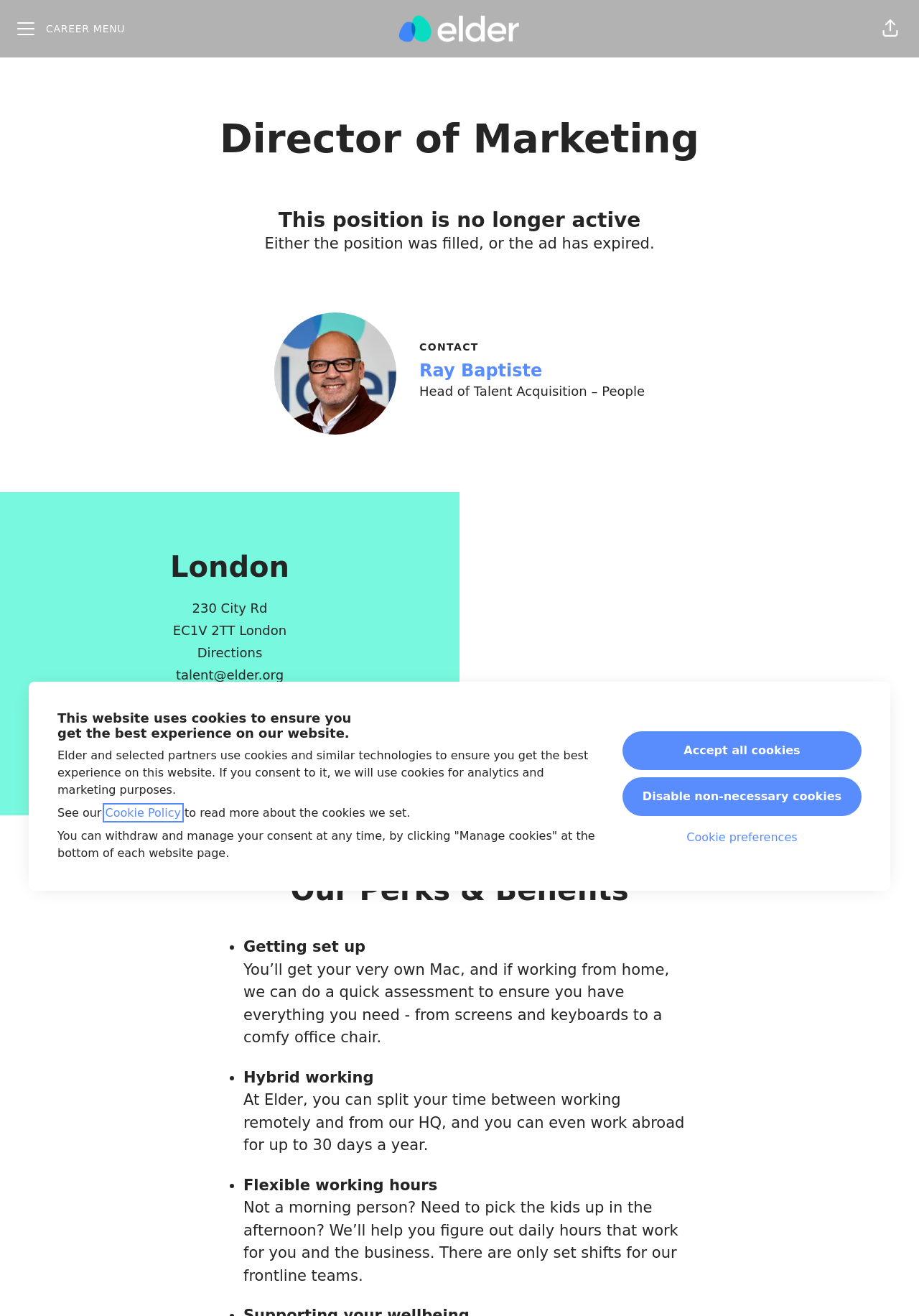Please find the bounding box for the following UI element description. Provide the coordinates in (top-left x, top-left y, bottom-right x, bottom-right y) format, with values between 0 and 1: talent@elder.org

[0.188, 0.506, 0.312, 0.52]